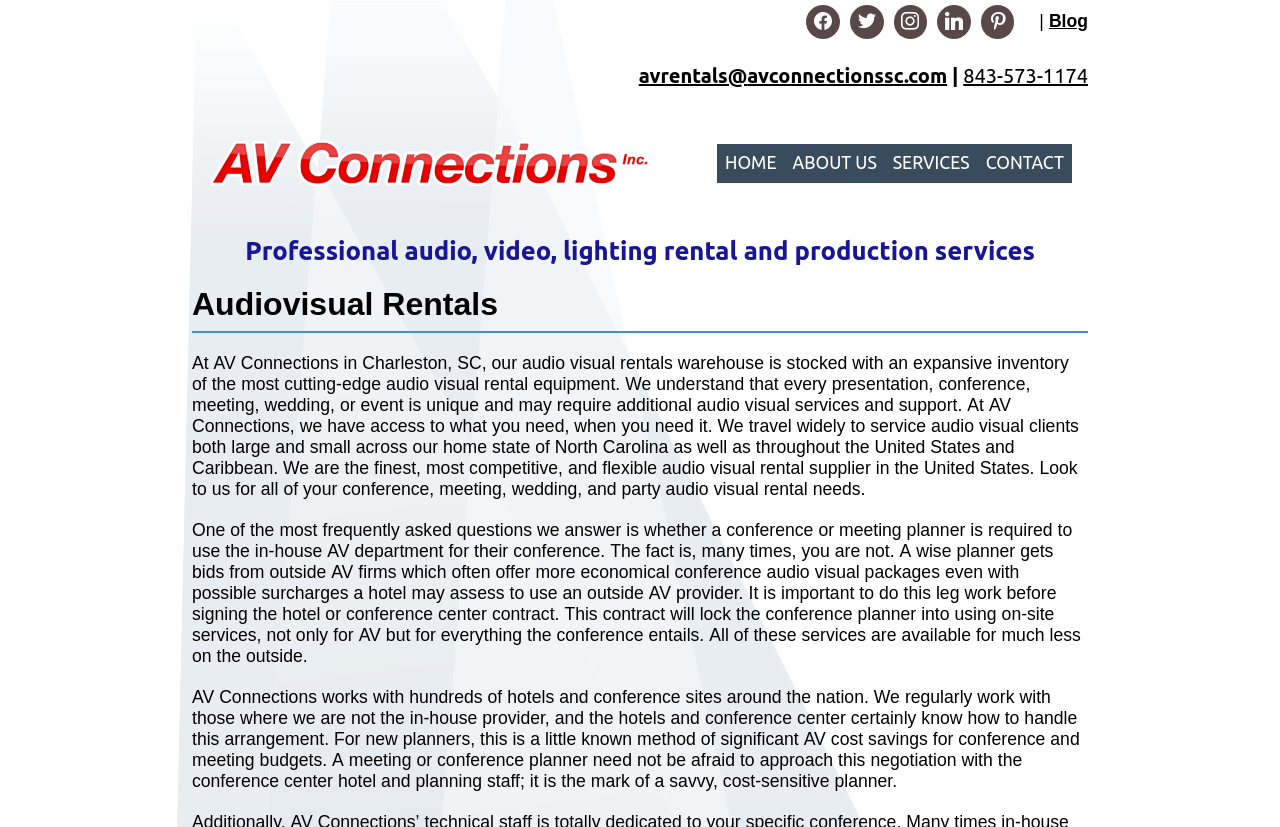Locate the heading on the webpage and return its text.

Professional audio, video, lighting rental and production services